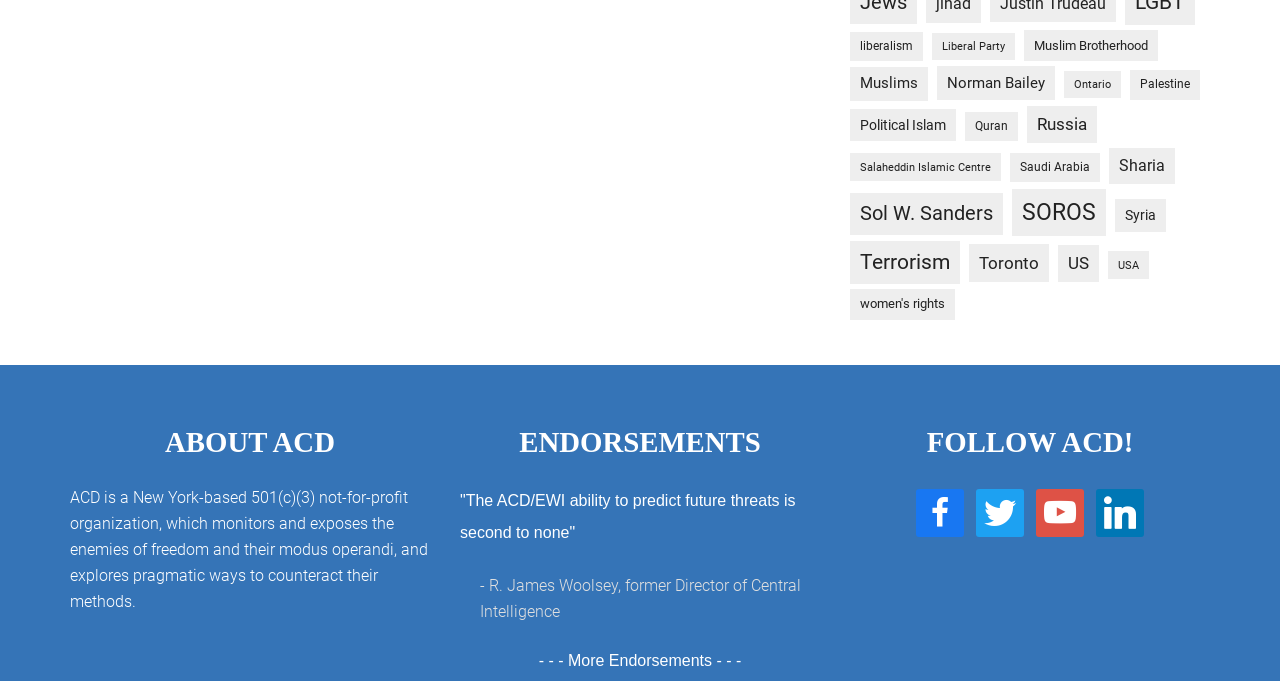Kindly determine the bounding box coordinates for the clickable area to achieve the given instruction: "View more endorsements".

[0.444, 0.958, 0.556, 0.983]